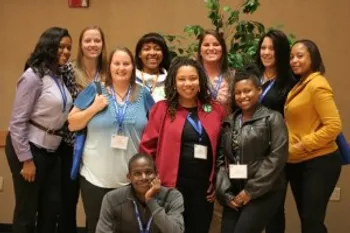Please answer the following question using a single word or phrase: 
What is the attire of the students in the image?

Smart casual